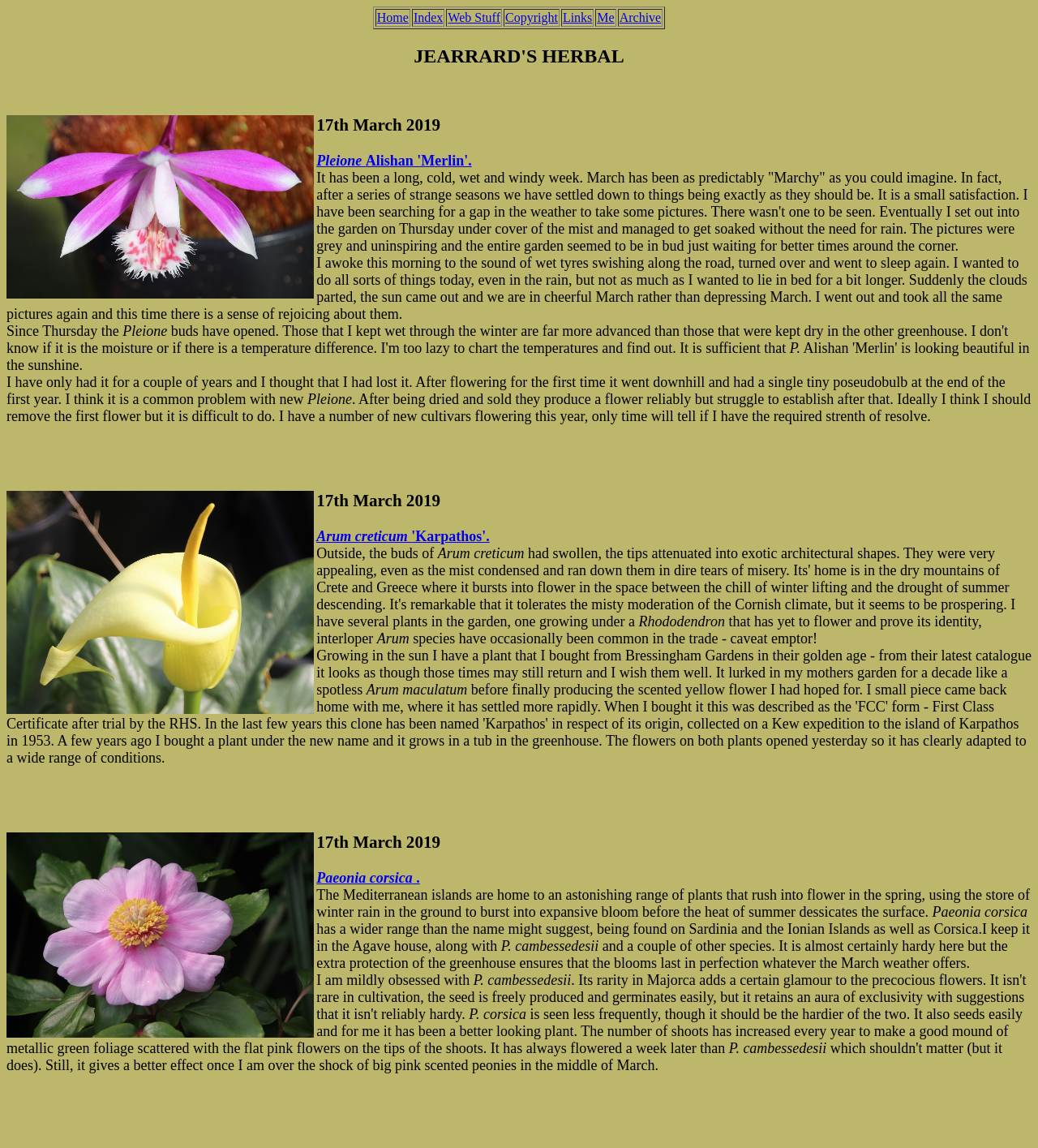Identify the bounding box coordinates necessary to click and complete the given instruction: "Explore the 'Paeonia corsica' image".

[0.006, 0.725, 0.302, 0.904]